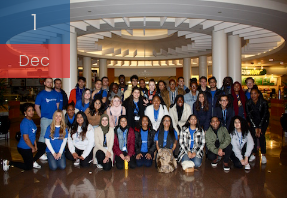What is the shape of the venue's ceilings?
Based on the image, give a one-word or short phrase answer.

Rounded